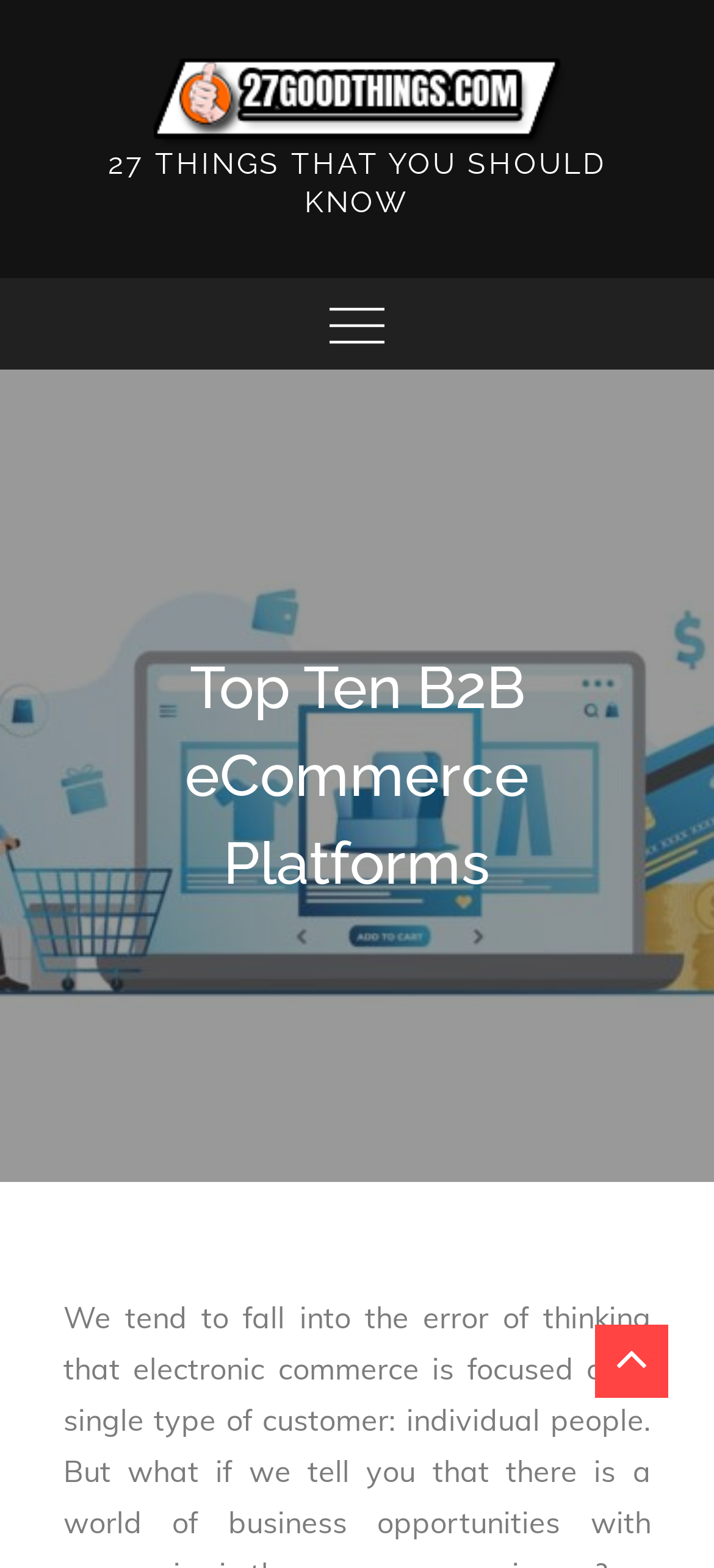Can you find and generate the webpage's heading?

Top Ten B2B eCommerce Platforms